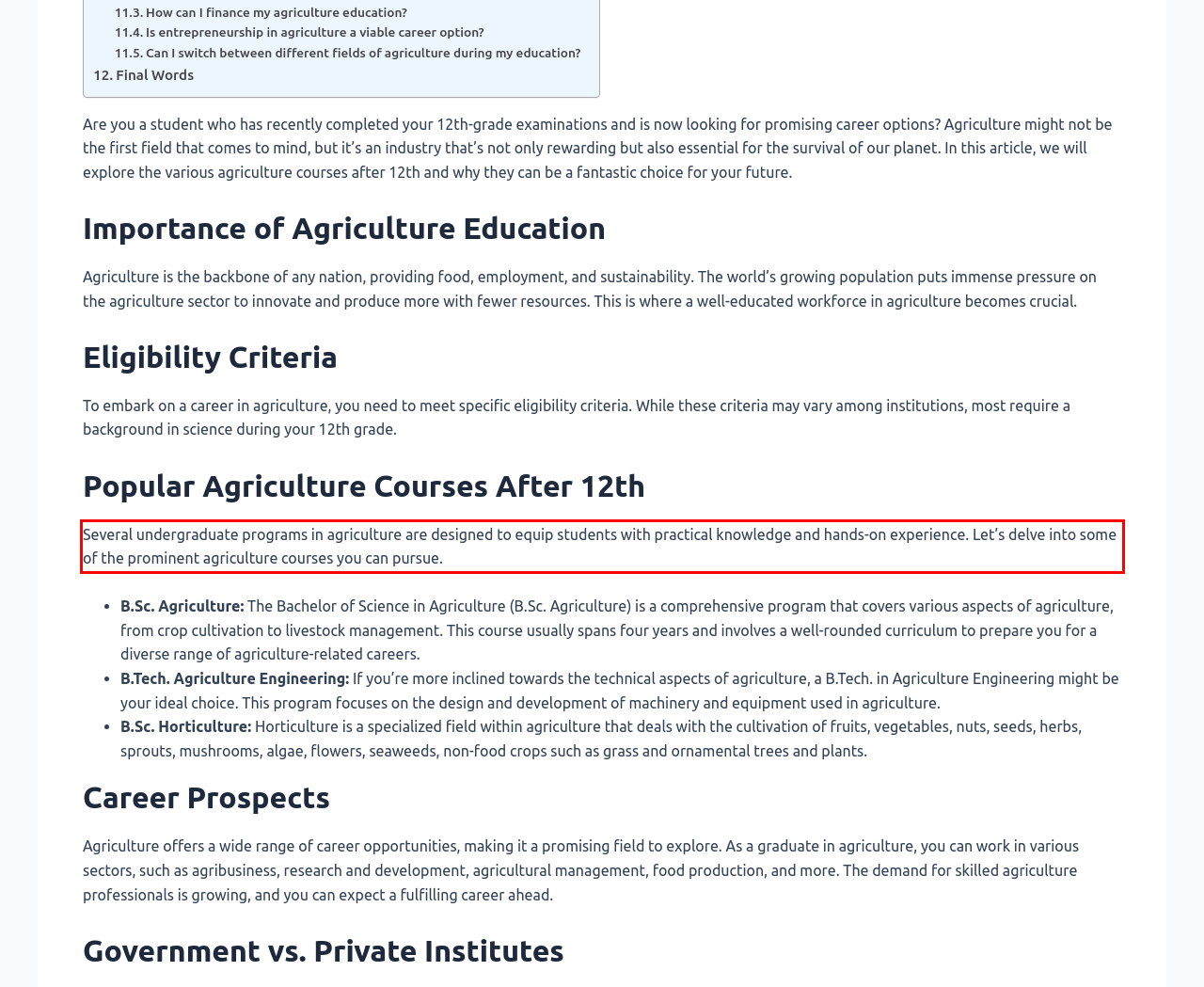You are provided with a screenshot of a webpage featuring a red rectangle bounding box. Extract the text content within this red bounding box using OCR.

Several undergraduate programs in agriculture are designed to equip students with practical knowledge and hands-on experience. Let’s delve into some of the prominent agriculture courses you can pursue.